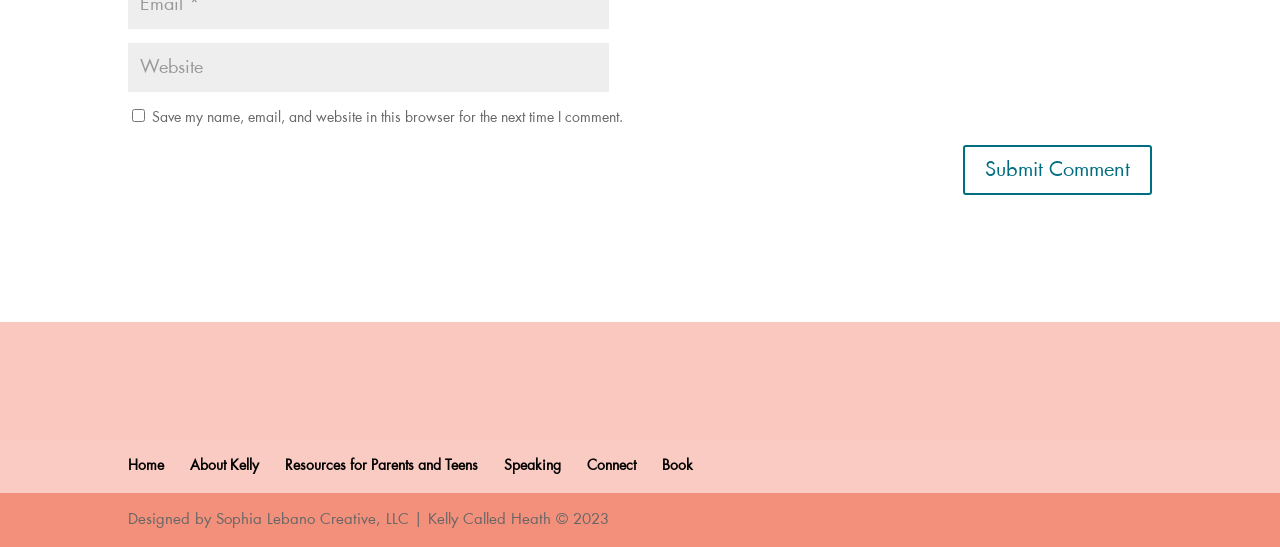Provide the bounding box coordinates of the HTML element this sentence describes: "Log In". The bounding box coordinates consist of four float numbers between 0 and 1, i.e., [left, top, right, bottom].

None